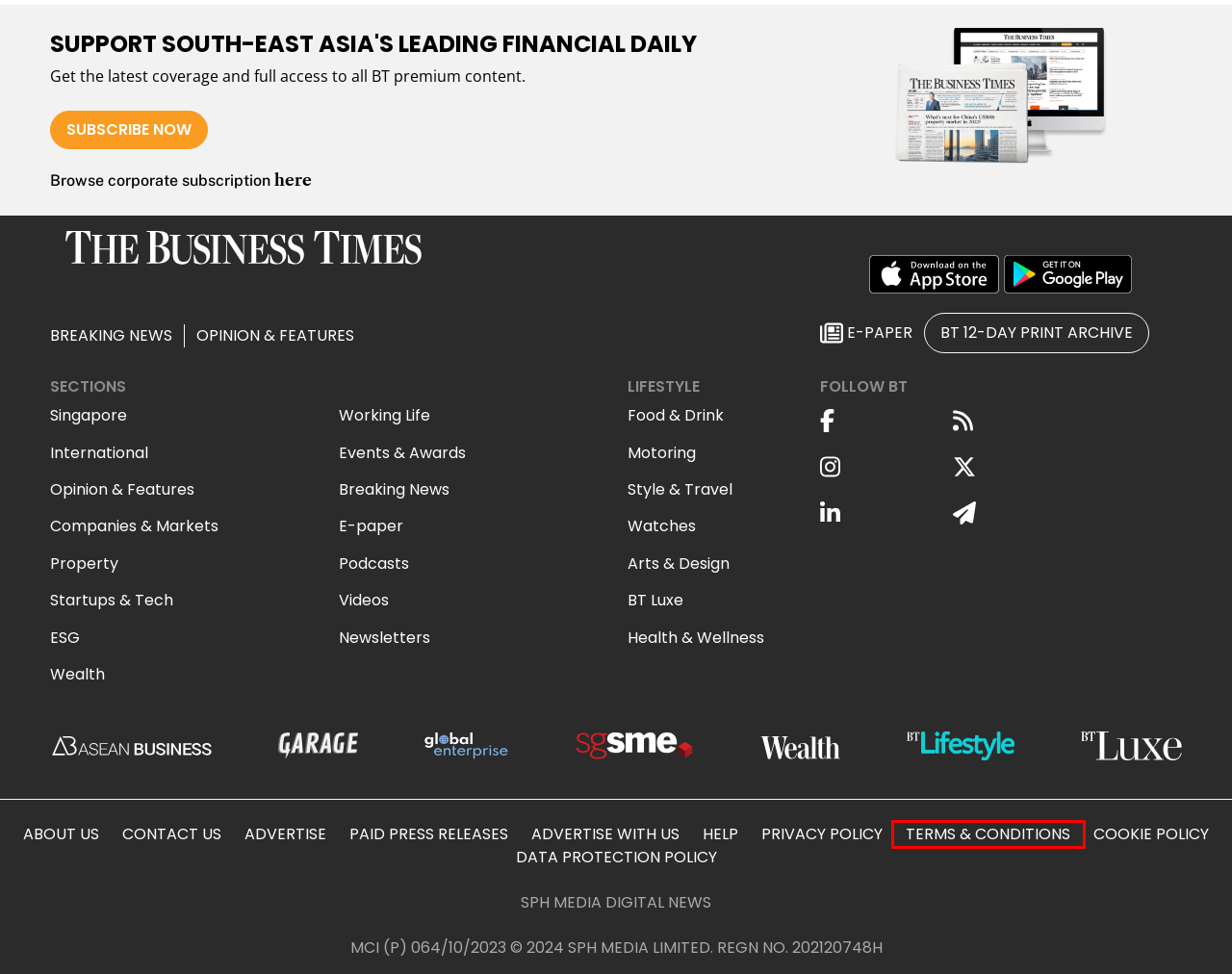Given a screenshot of a webpage with a red bounding box around an element, choose the most appropriate webpage description for the new page displayed after clicking the element within the bounding box. Here are the candidates:
A. Advertising Solutions | SPH Media
B. ‎The Business Times on the App Store
C. Subscribe to The Business Times Corporate plans - SPH Corporate Plans
D. BT Club by The Business Times
E. Cookie Policy | SPH Media
F. Personal Data Protection Statement | SPH Media
G. Privacy Policy | SPH Media
H. Website Terms and Conditions | SPH Media

H